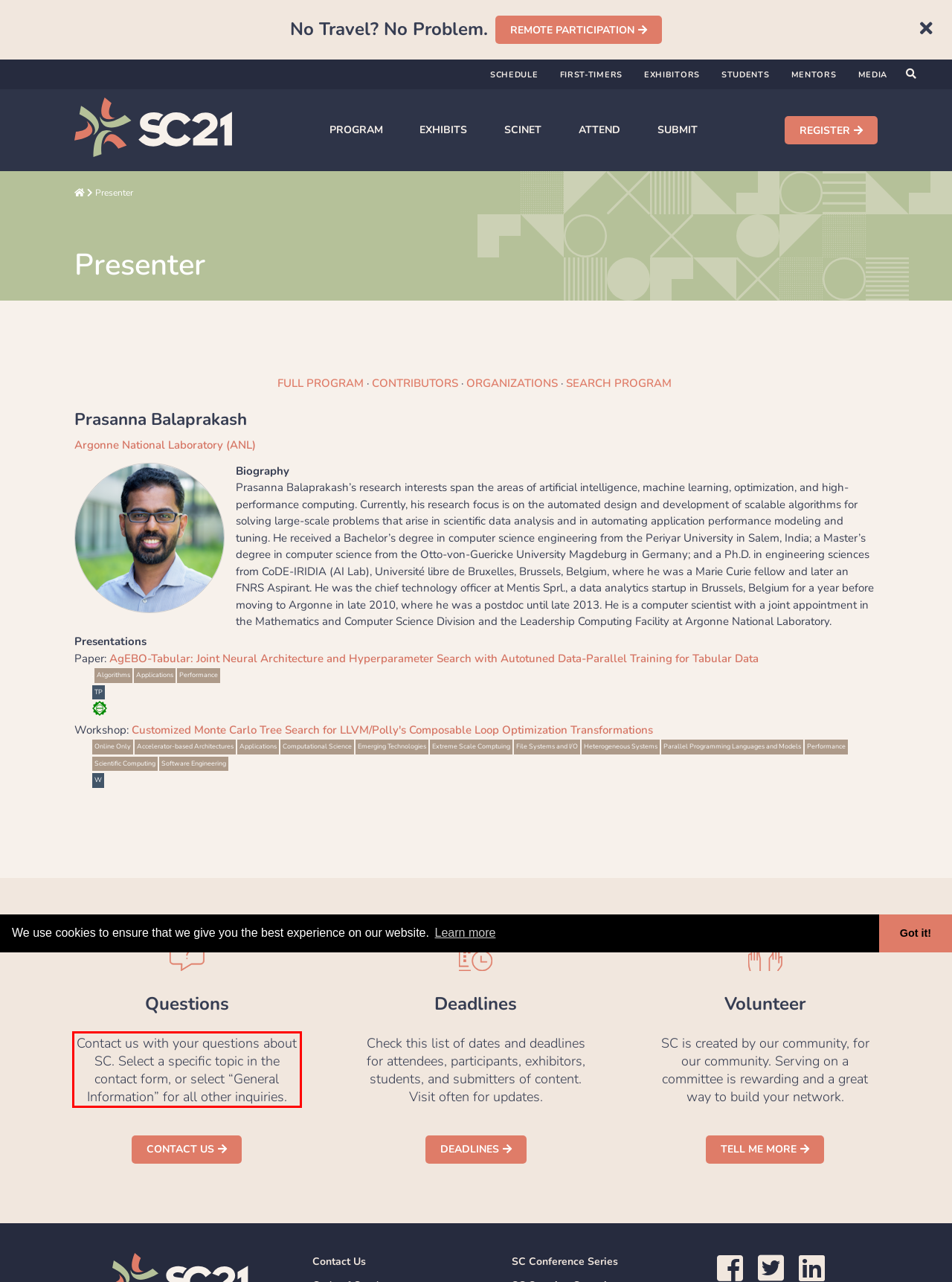There is a UI element on the webpage screenshot marked by a red bounding box. Extract and generate the text content from within this red box.

Contact us with your questions about SC. Select a specific topic in the contact form, or select “General Information” for all other inquiries.